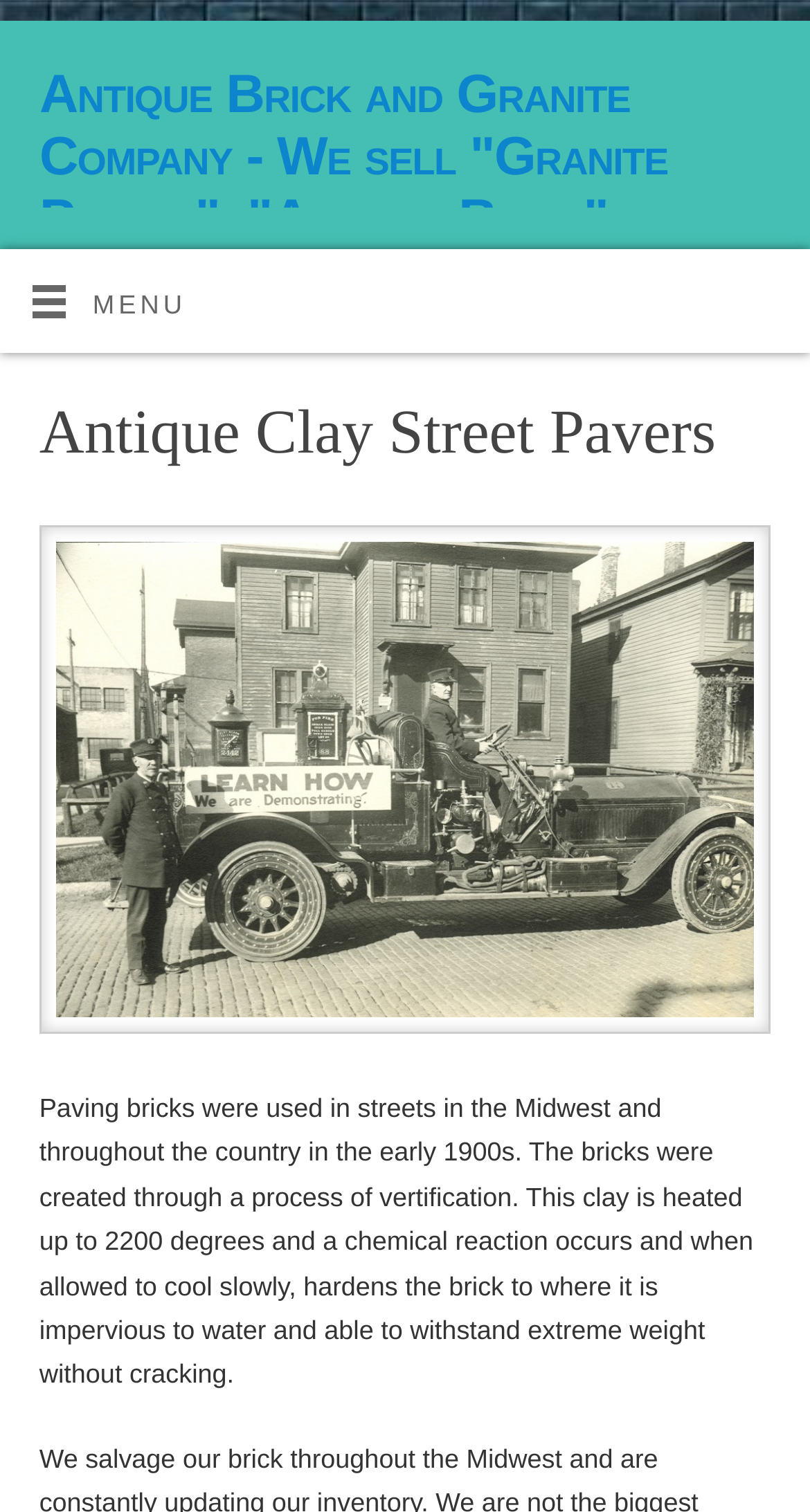What is the temperature used to create paving bricks?
Examine the screenshot and reply with a single word or phrase.

2200 degrees